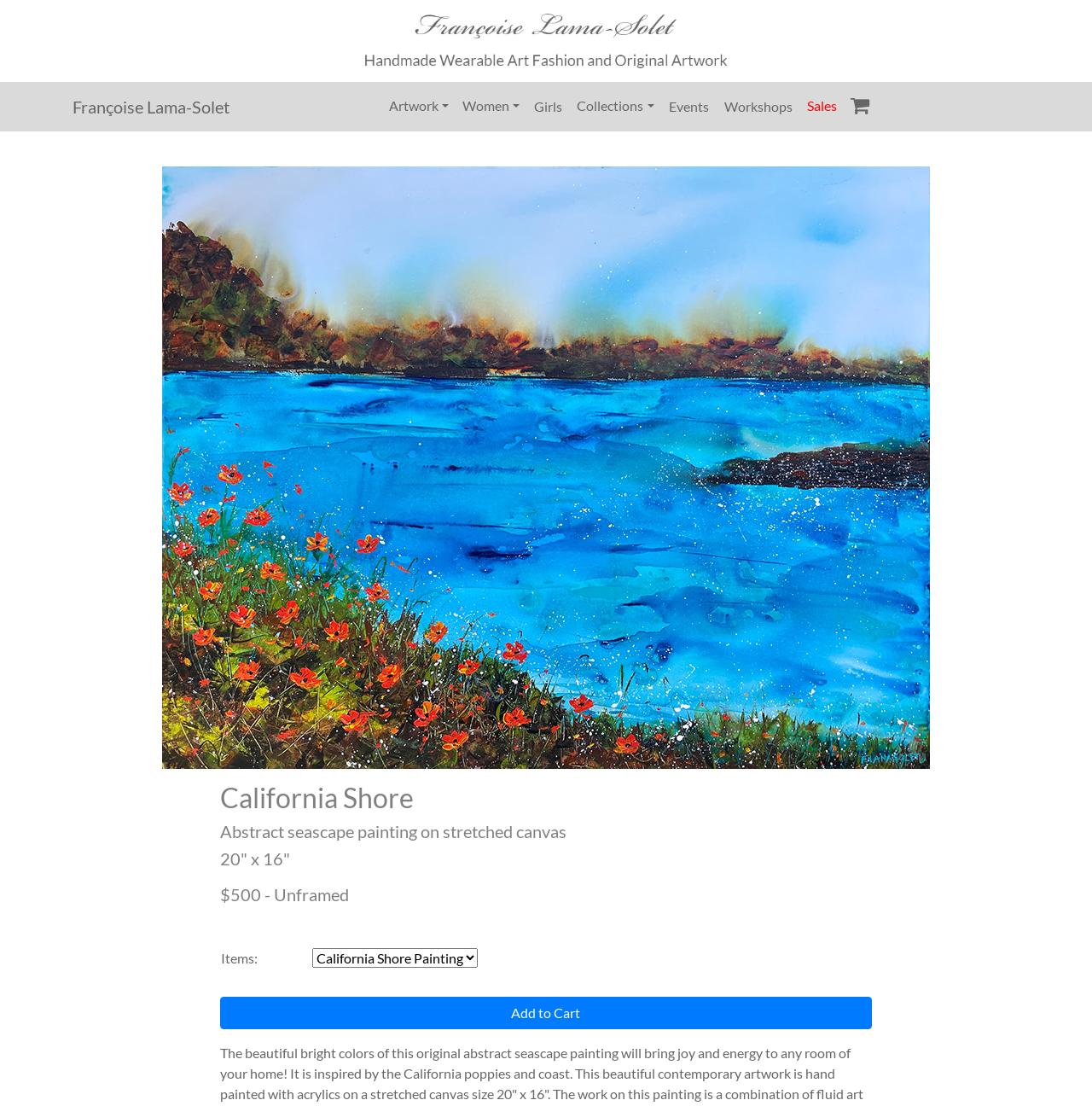What is the size of the painting?
Refer to the image and provide a one-word or short phrase answer.

20" x 16"